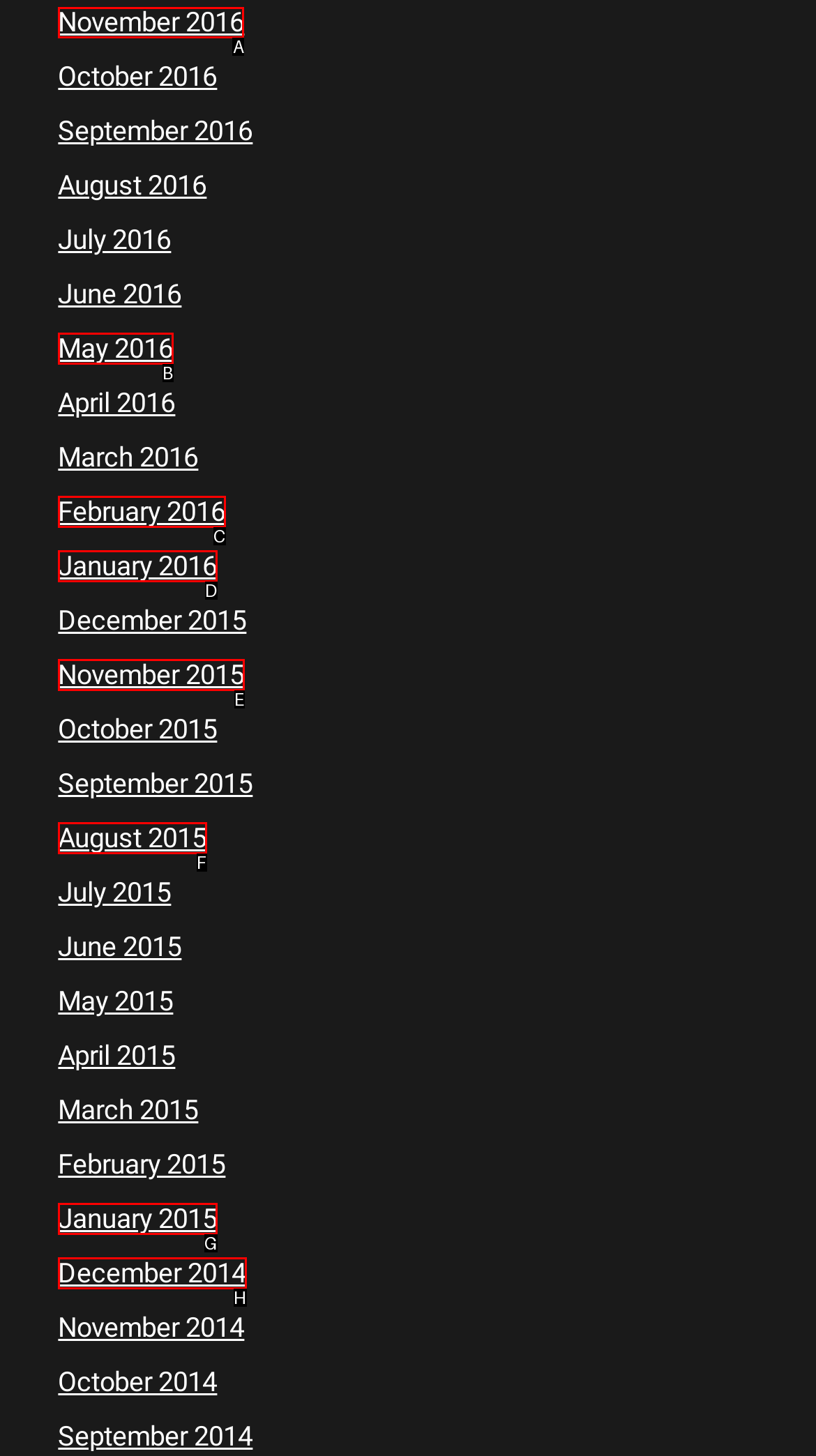Tell me which one HTML element I should click to complete the following task: view November 2016 Answer with the option's letter from the given choices directly.

A